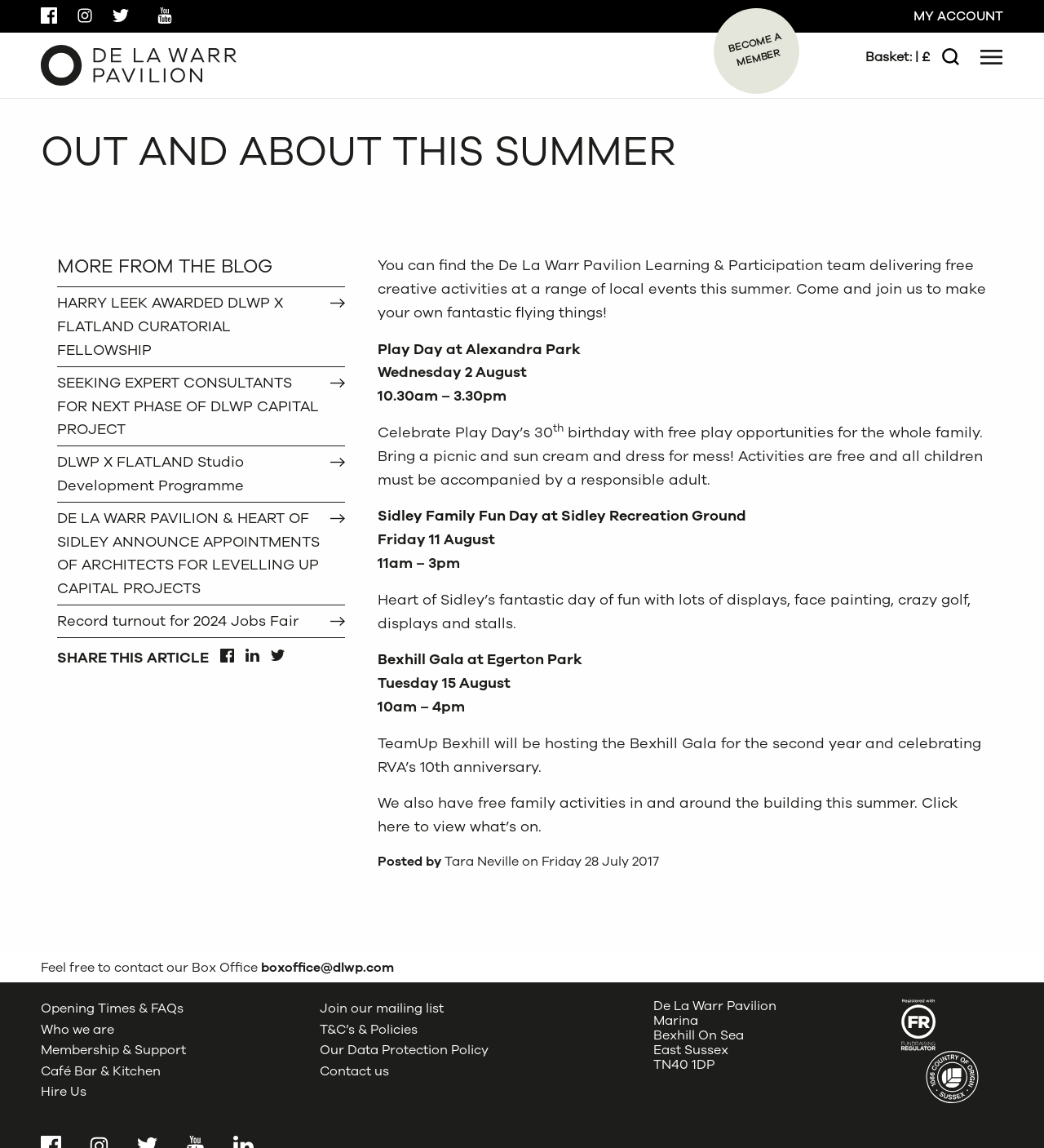Provide a single word or phrase to answer the given question: 
How many links are available under 'MORE FROM THE BLOG'?

5